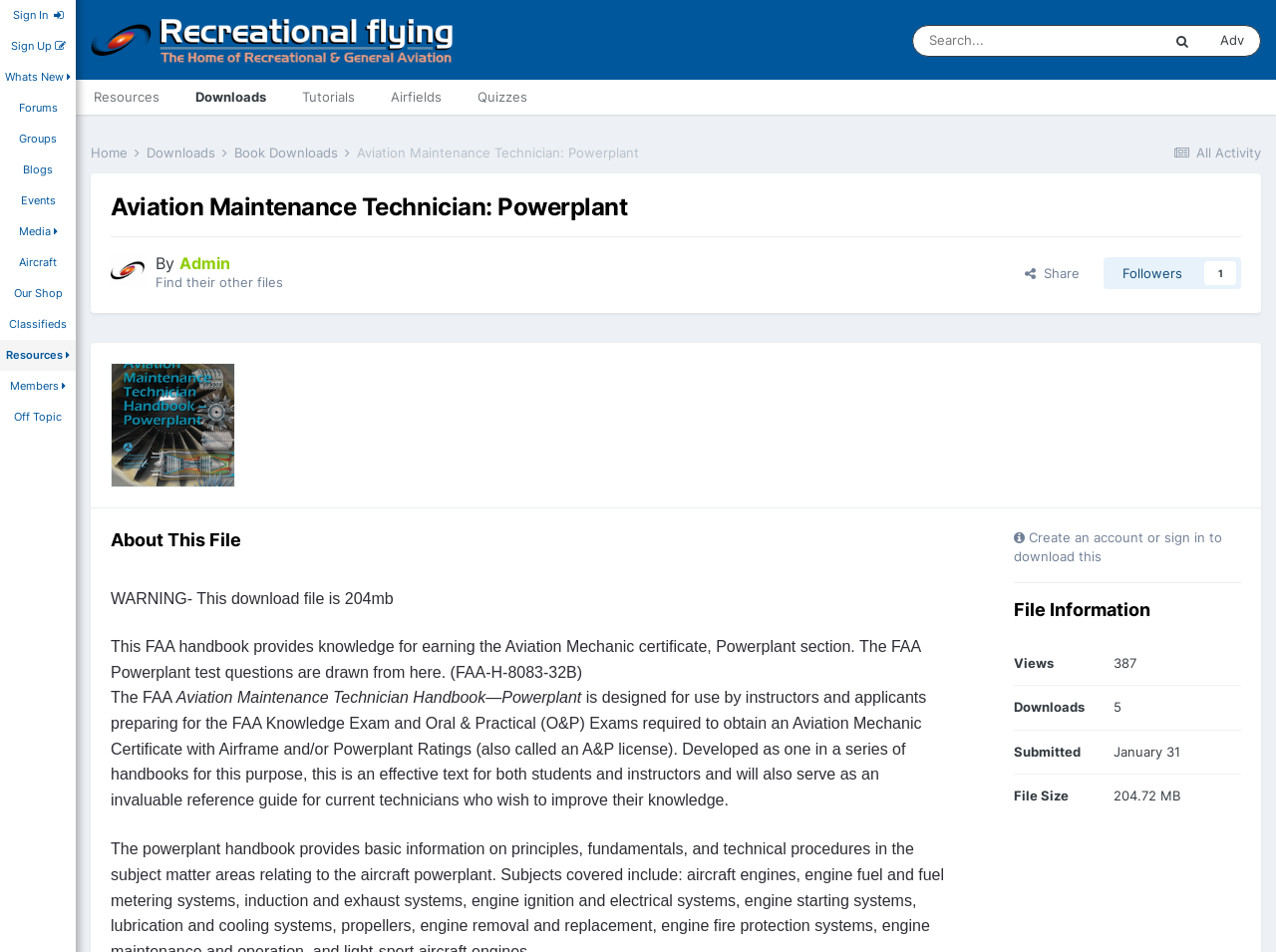Please identify the bounding box coordinates of the element on the webpage that should be clicked to follow this instruction: "View File Information". The bounding box coordinates should be given as four float numbers between 0 and 1, formatted as [left, top, right, bottom].

[0.795, 0.628, 0.902, 0.653]